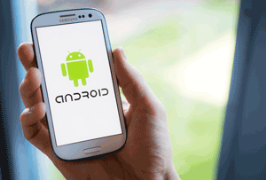What is the purpose of woodworking apps?
Based on the screenshot, give a detailed explanation to answer the question.

The caption highlights the accessibility of modern woodworking applications available for Android devices, which provide woodworkers with essential tools and resources directly at their fingertips, facilitating easier project planning, tutorials, and measurement conversions.